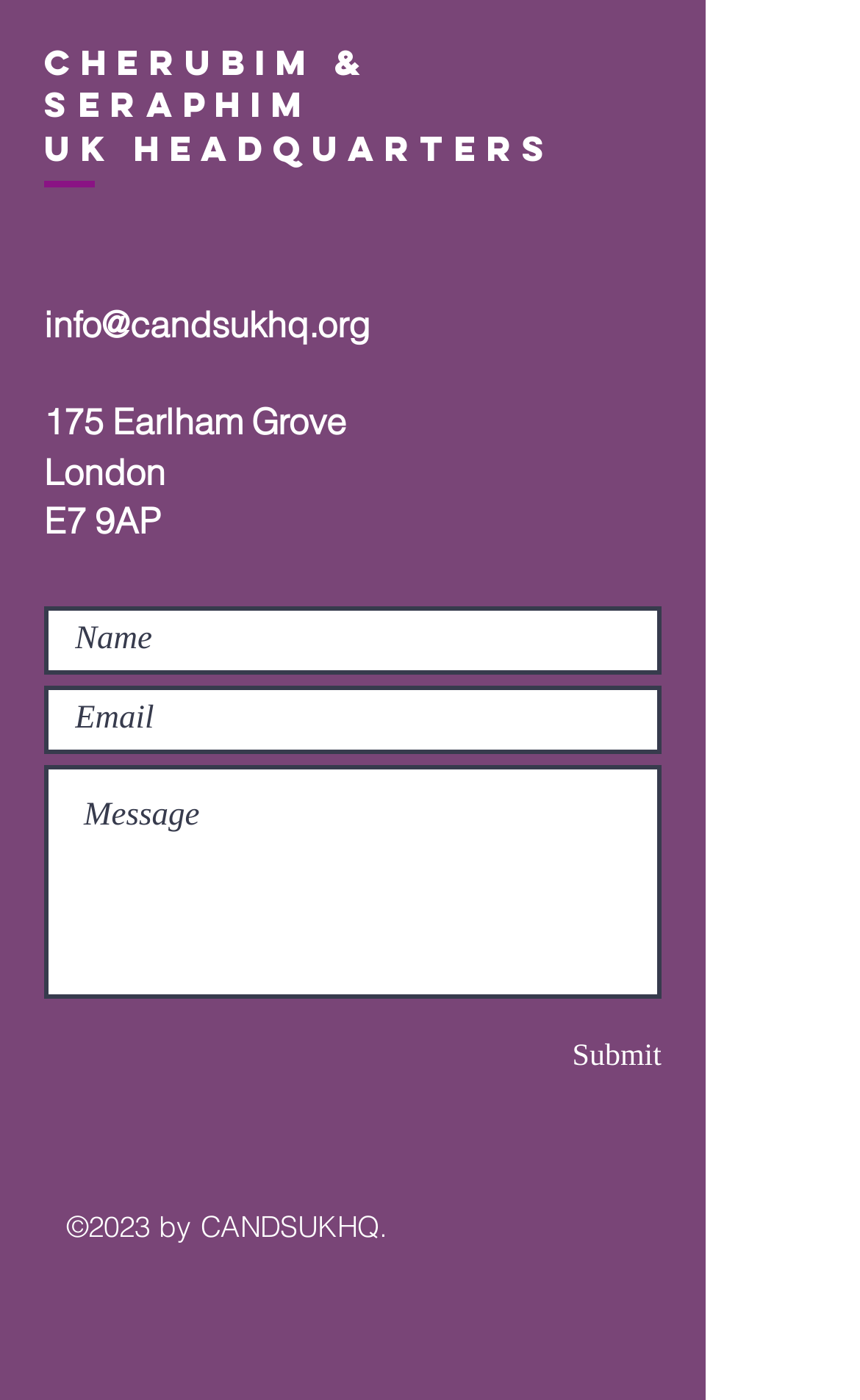What is the organization's email address?
Refer to the image and provide a one-word or short phrase answer.

info@candsukhq.org